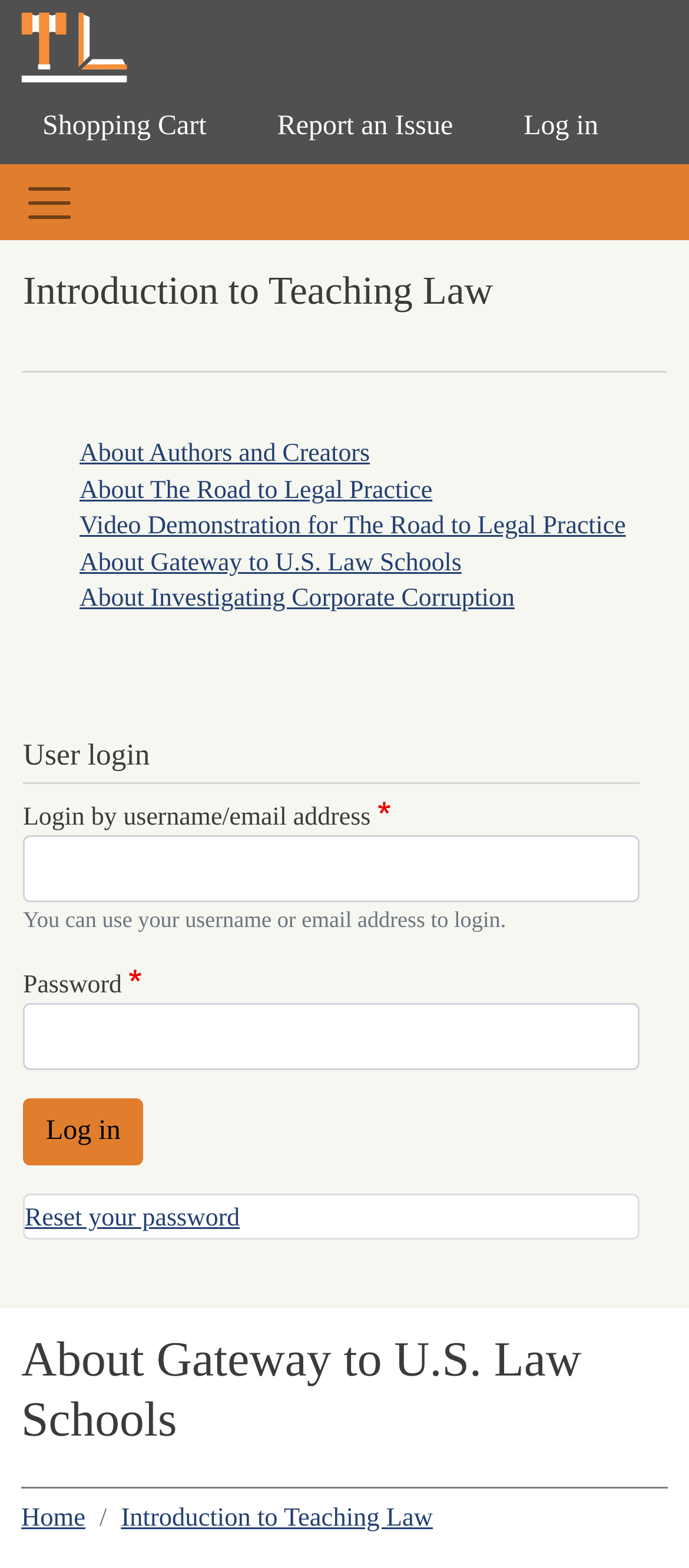Given the webpage screenshot, identify the bounding box of the UI element that matches this description: "aria-label="Toggle navigation"".

[0.0, 0.107, 0.144, 0.152]